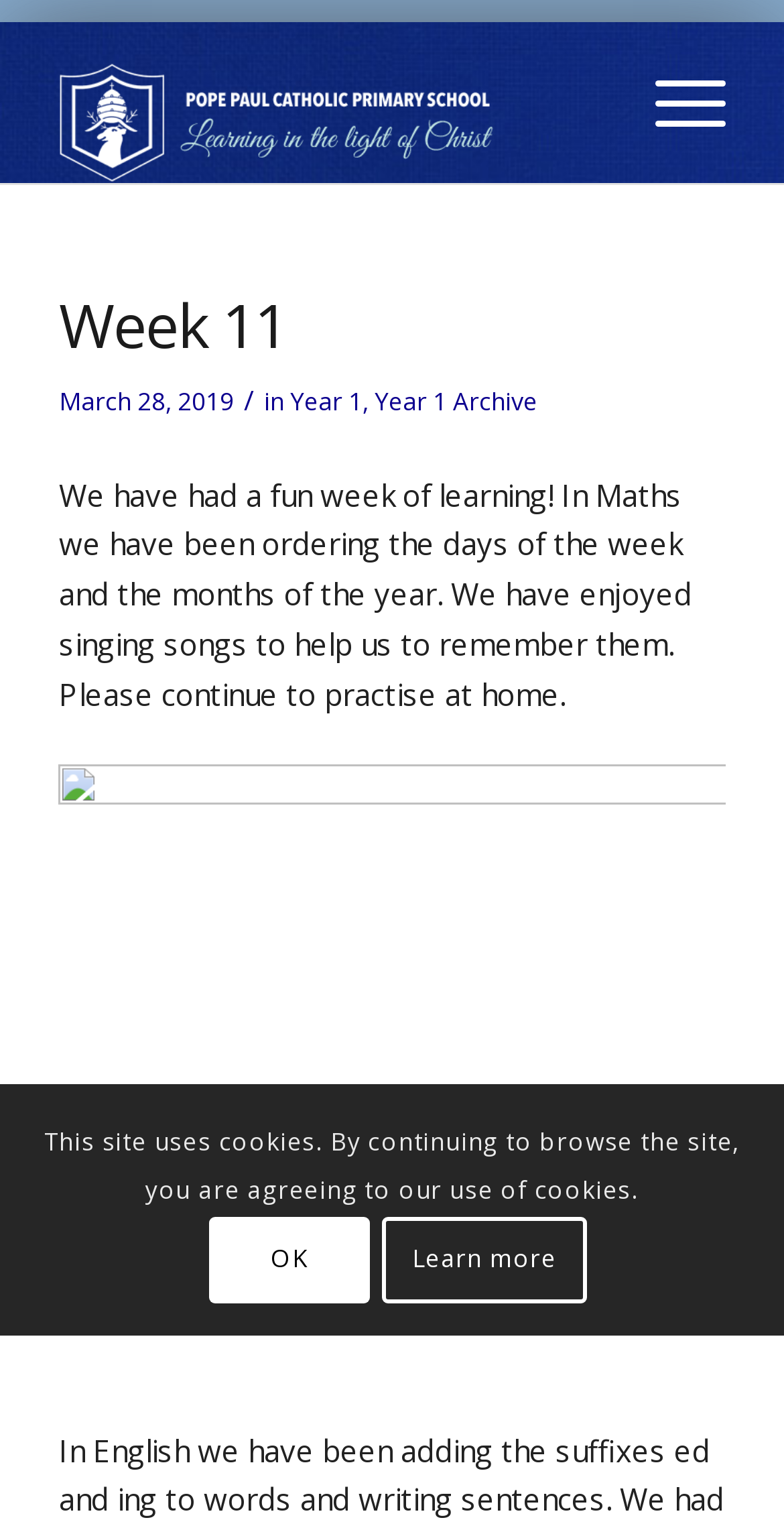Provide the bounding box coordinates of the HTML element described by the text: "Year 1 Archive". The coordinates should be in the format [left, top, right, bottom] with values between 0 and 1.

[0.478, 0.252, 0.685, 0.274]